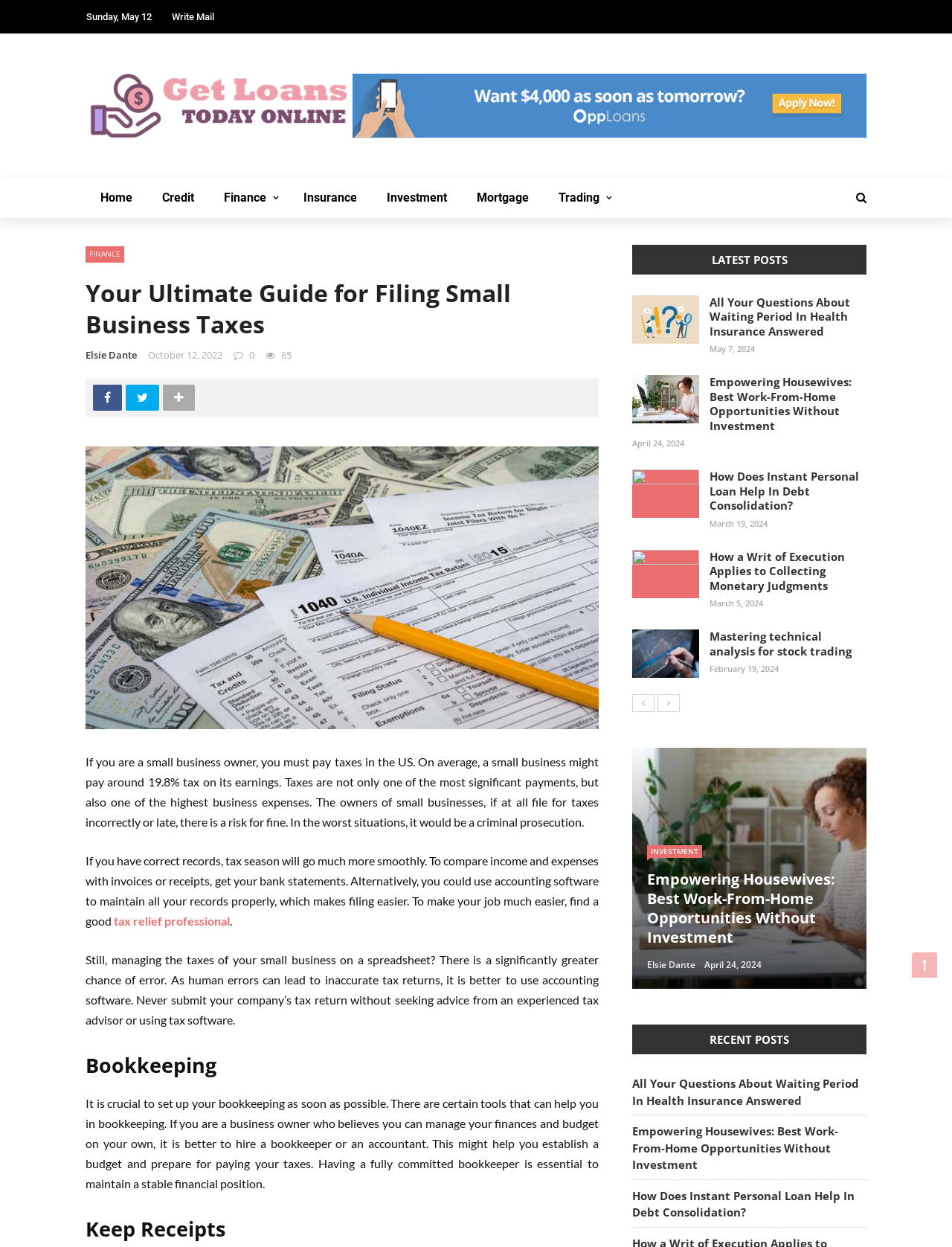Please locate the bounding box coordinates for the element that should be clicked to achieve the following instruction: "Click on the 'FINANCE' link". Ensure the coordinates are given as four float numbers between 0 and 1, i.e., [left, top, right, bottom].

[0.09, 0.197, 0.13, 0.211]